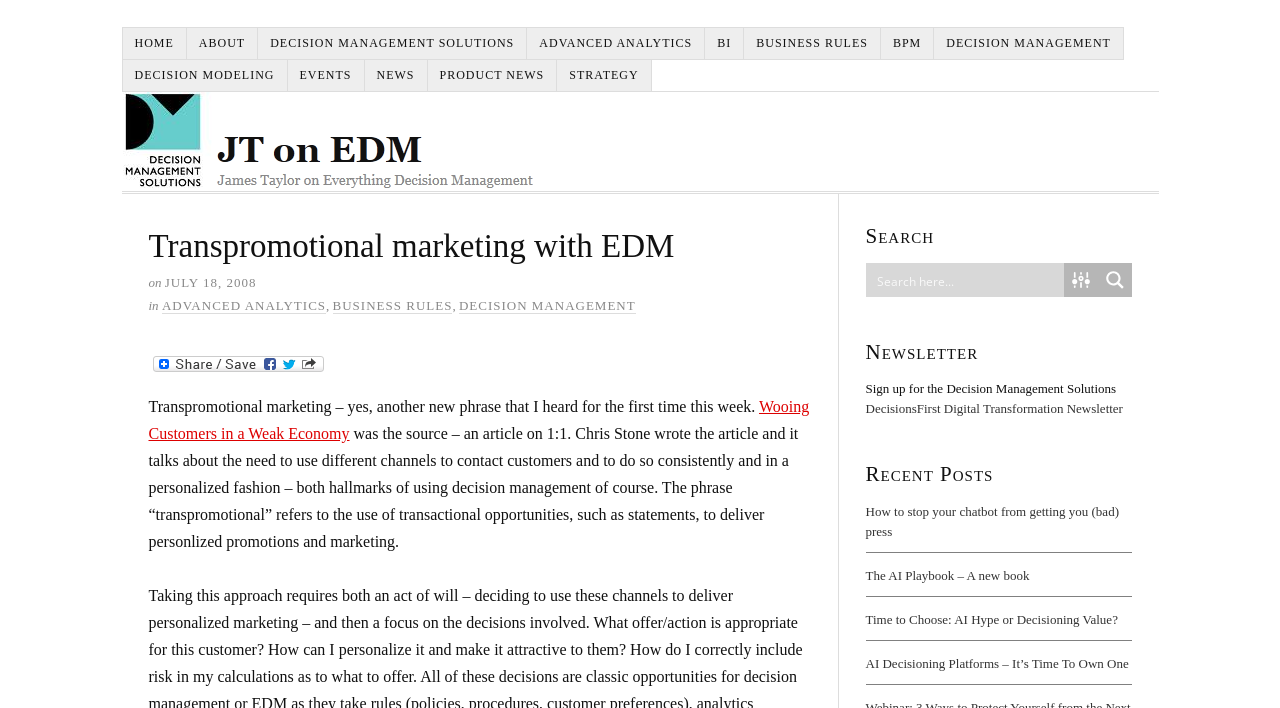Using the format (top-left x, top-left y, bottom-right x, bottom-right y), and given the element description, identify the bounding box coordinates within the screenshot: alt="JT on EDM header image"

[0.095, 0.13, 0.905, 0.27]